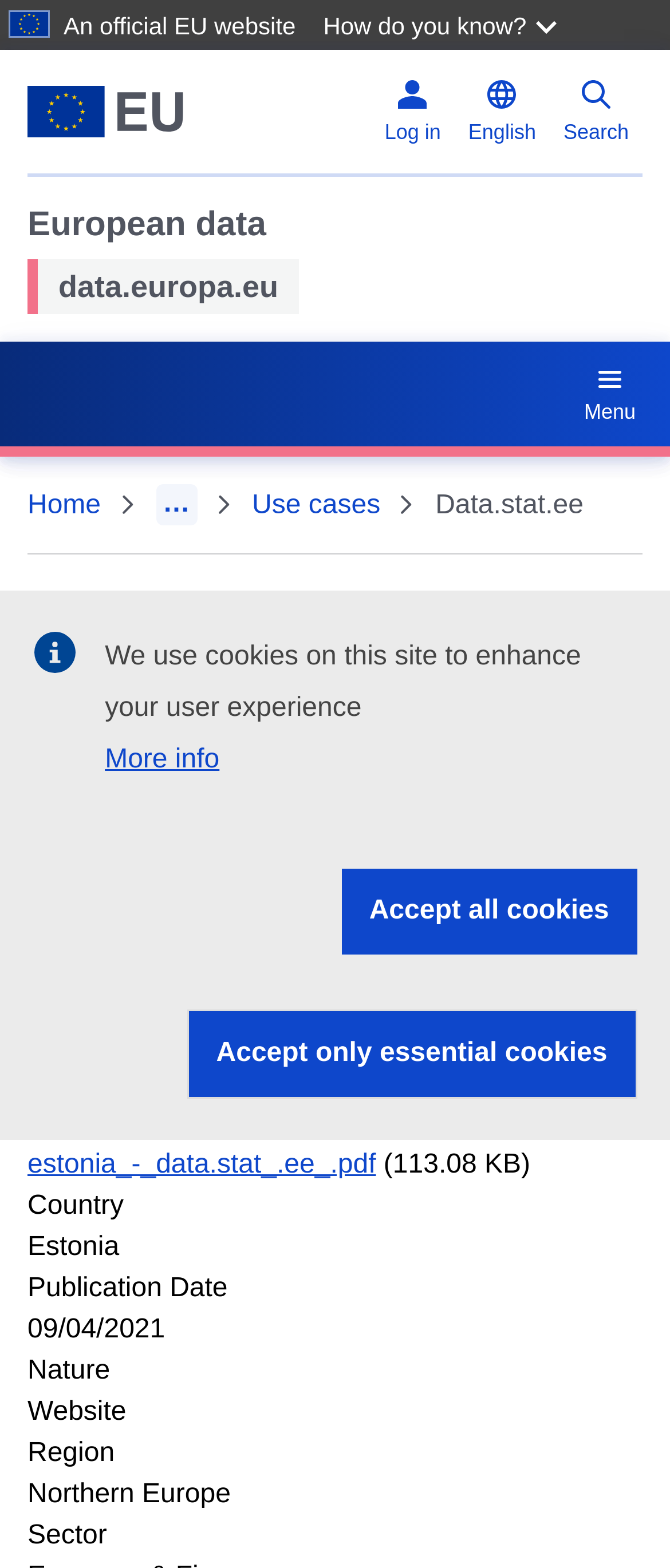Can you specify the bounding box coordinates for the region that should be clicked to fulfill this instruction: "Search for something".

[0.82, 0.041, 0.959, 0.102]